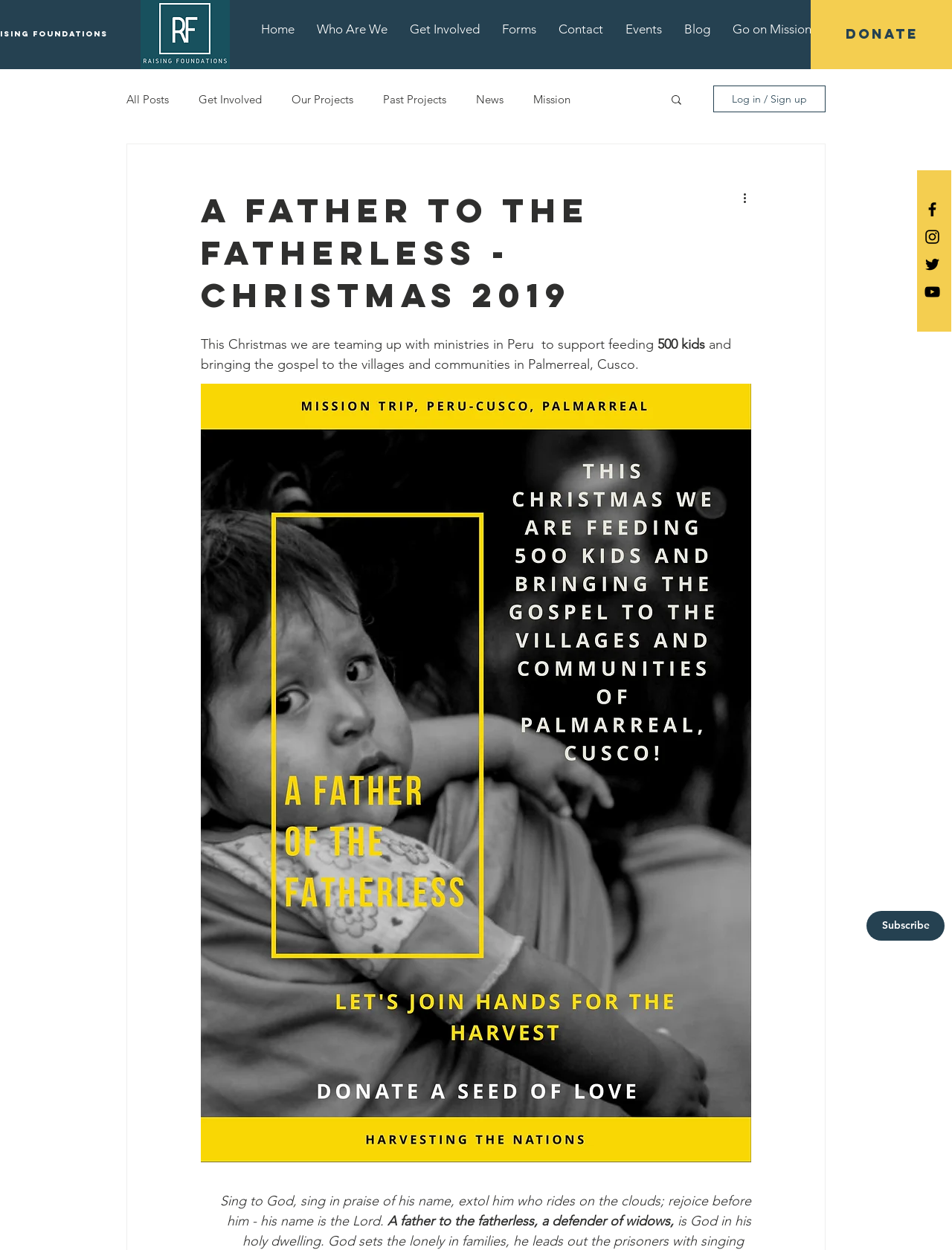What is the purpose of the organization?
Please give a well-detailed answer to the question.

Based on the webpage content, it appears that the organization is focused on supporting kids and communities, specifically in Peru, by providing food and spreading the gospel.